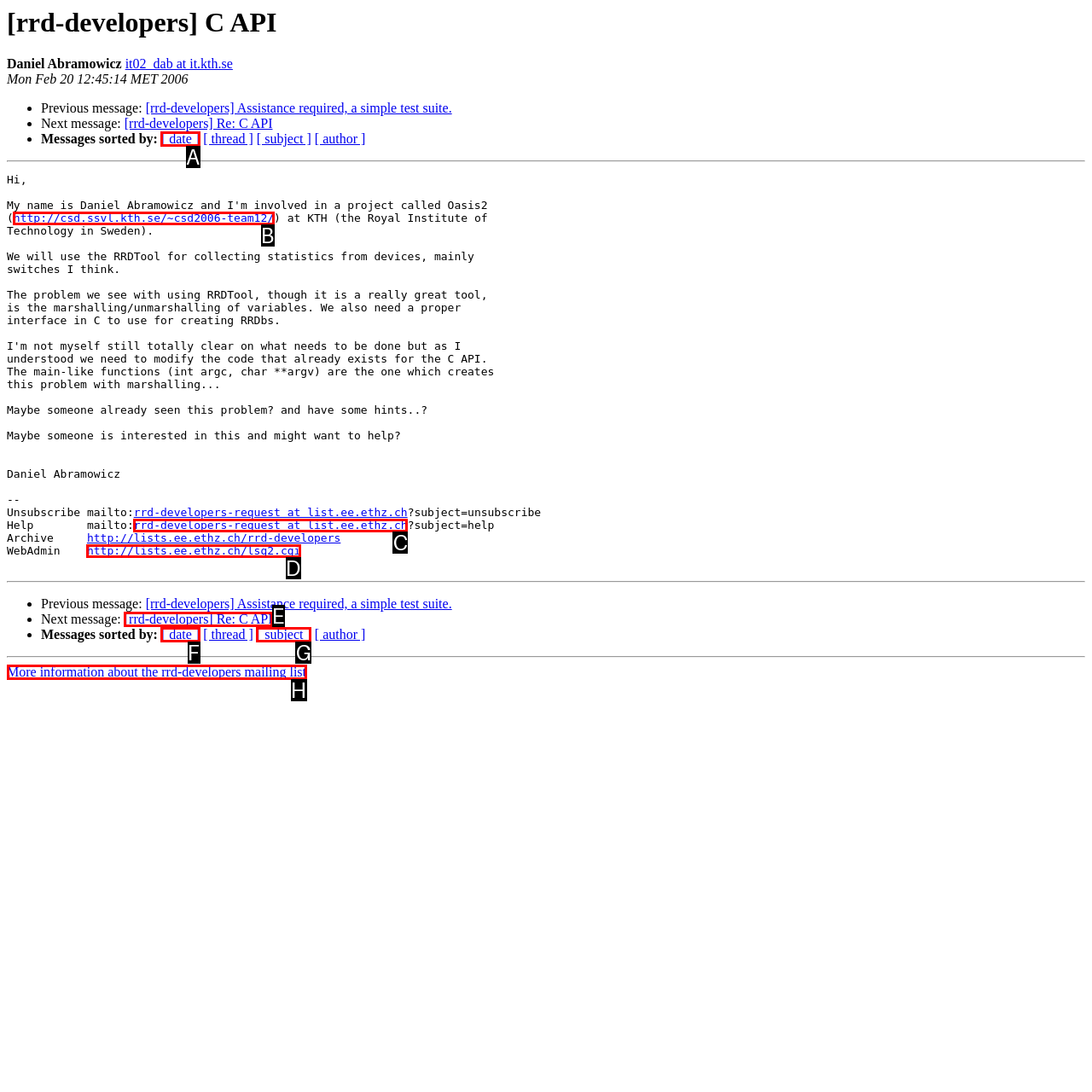Refer to the description: http://lists.ee.ethz.ch/lsg2.cgi and choose the option that best fits. Provide the letter of that option directly from the options.

D